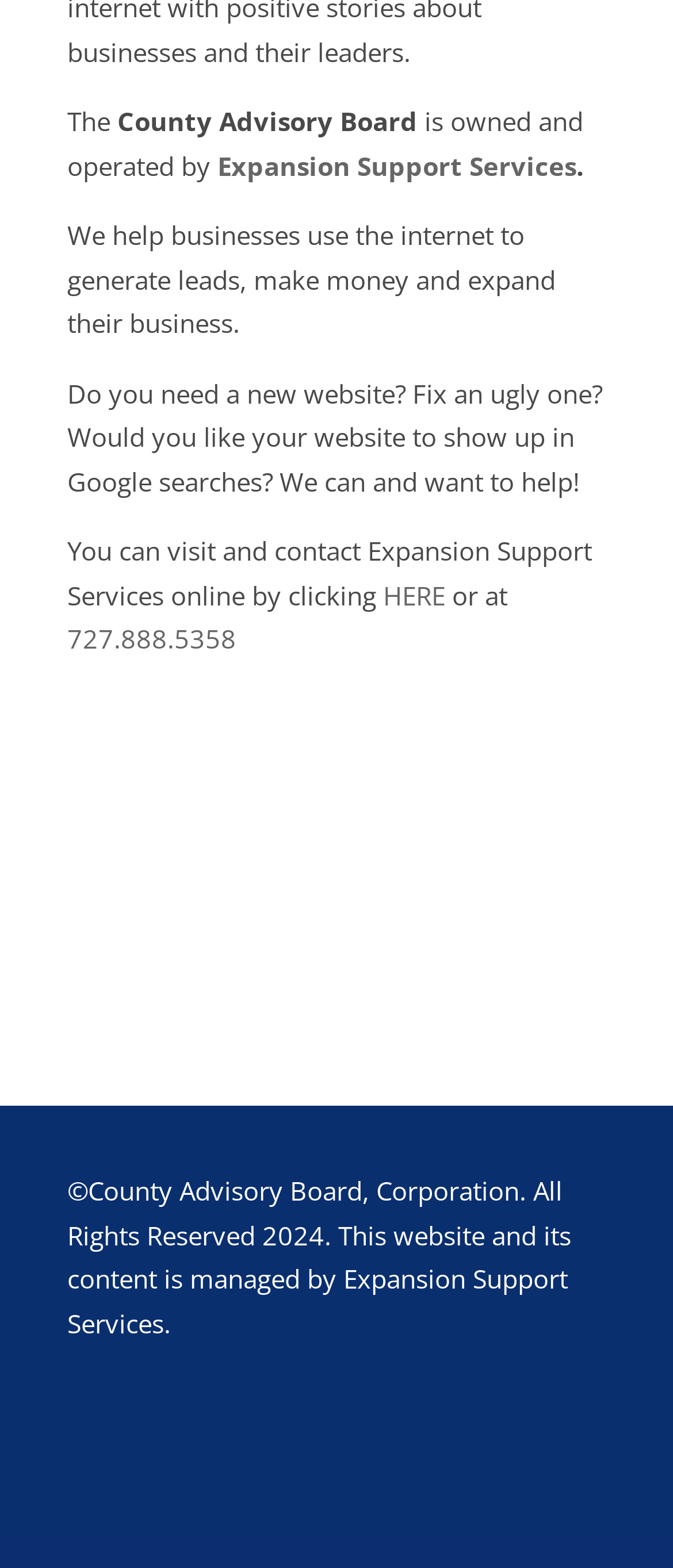Answer the following query concisely with a single word or phrase:
What is the purpose of this website?

Help businesses use the internet